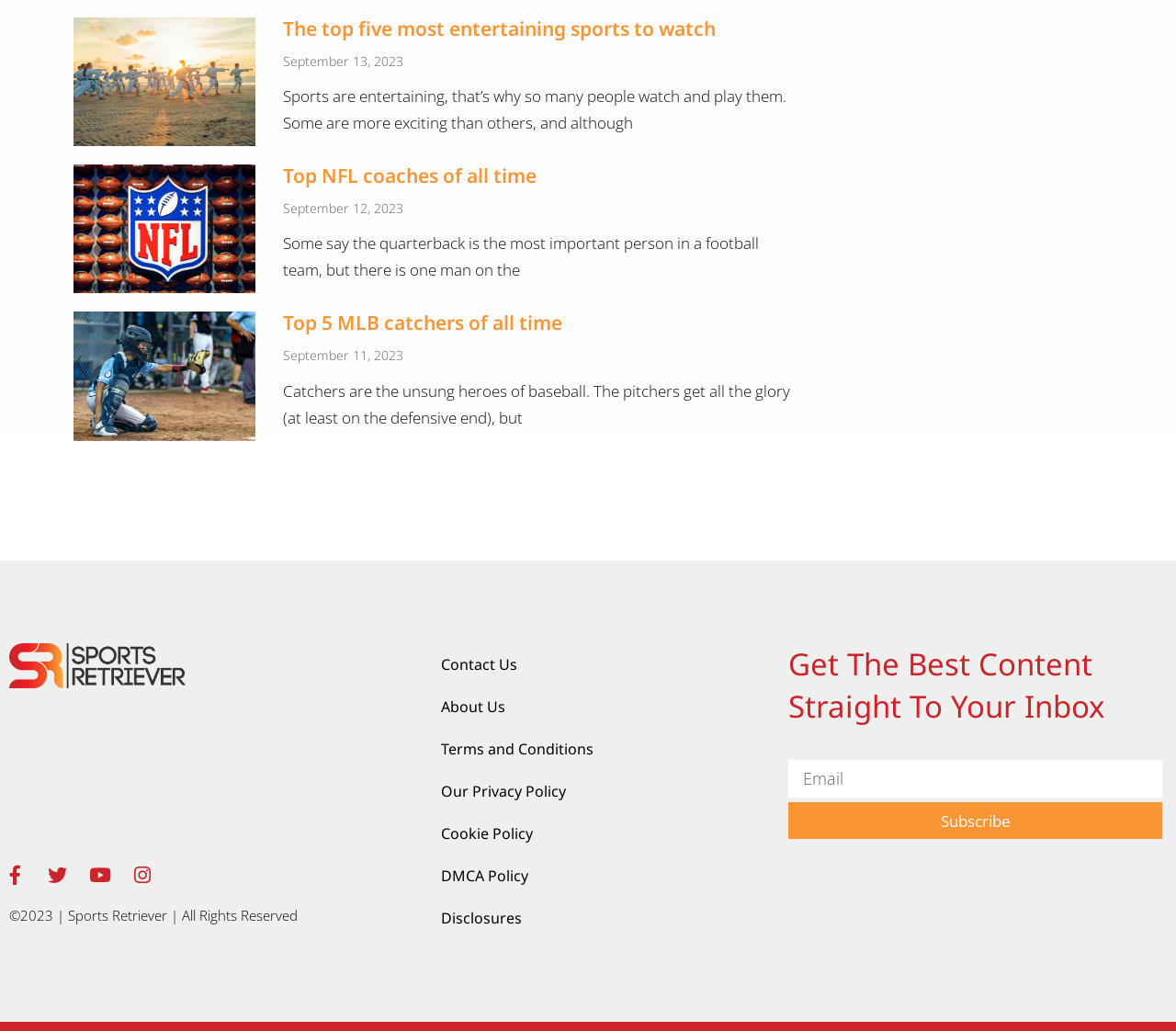Please specify the coordinates of the bounding box for the element that should be clicked to carry out this instruction: "Check Contact Details". The coordinates must be four float numbers between 0 and 1, formatted as [left, top, right, bottom].

None